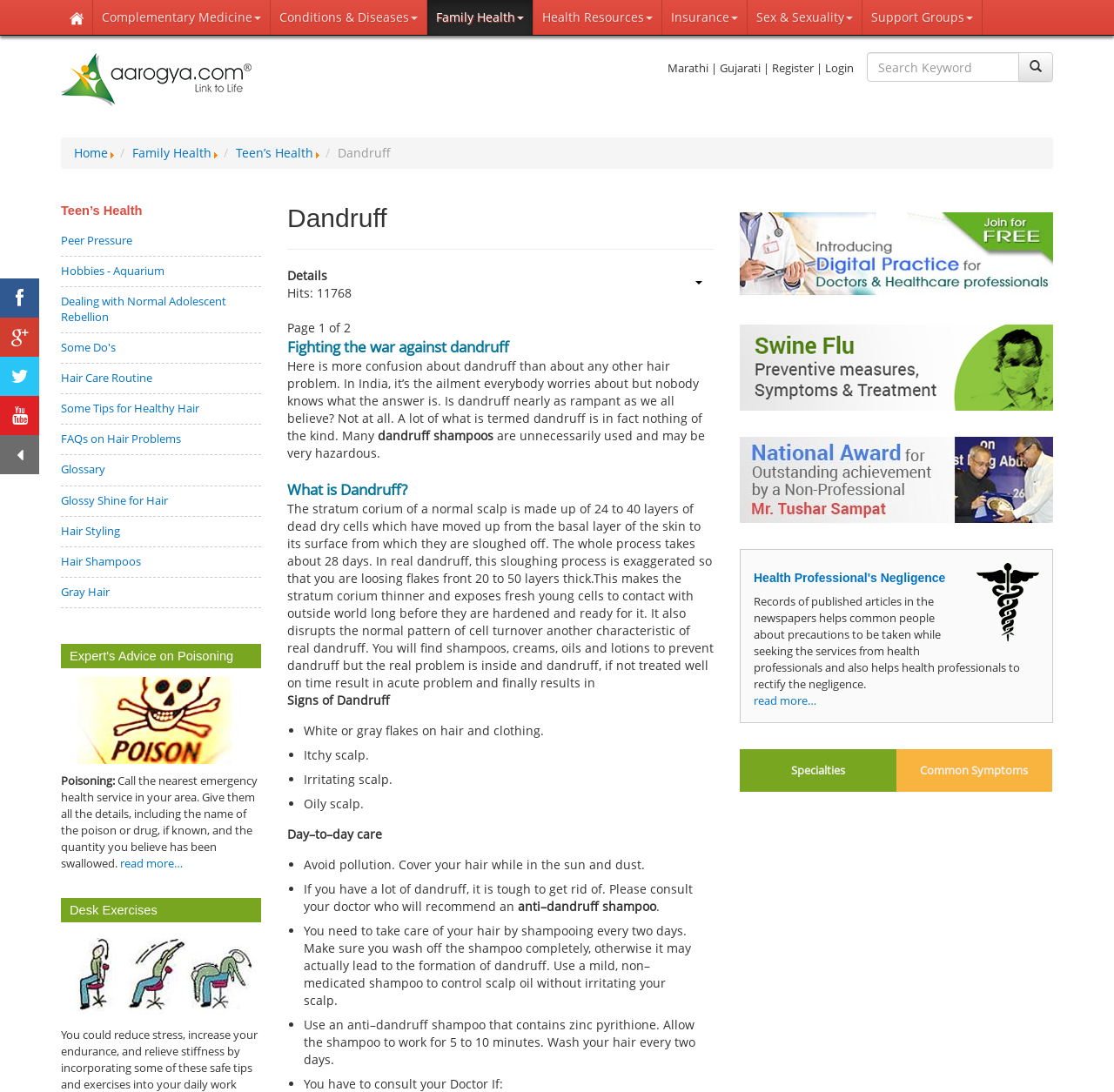Indicate the bounding box coordinates of the element that must be clicked to execute the instruction: "Click on the 'Family Health' link". The coordinates should be given as four float numbers between 0 and 1, i.e., [left, top, right, bottom].

[0.119, 0.132, 0.19, 0.147]